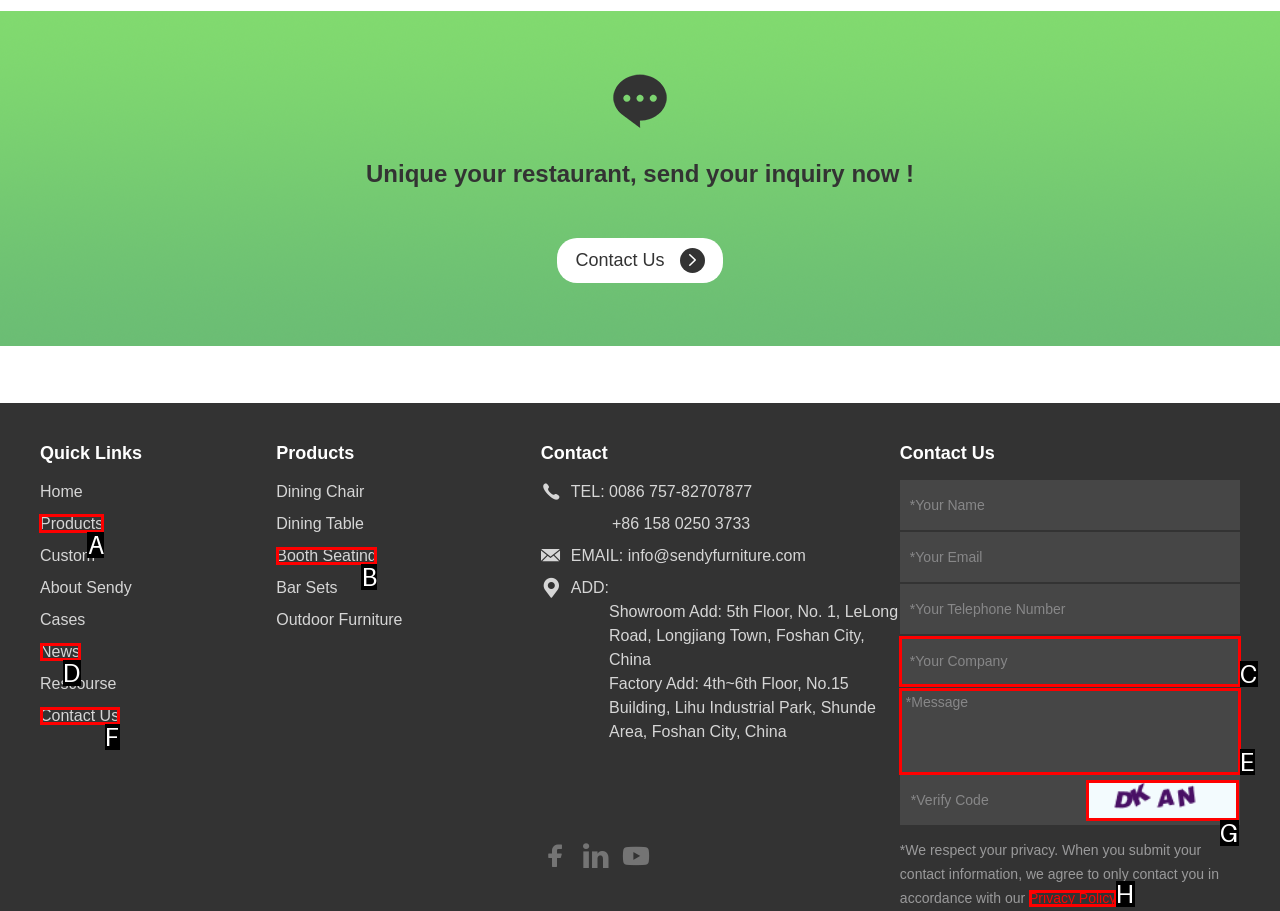Tell me which one HTML element you should click to complete the following task: Visit the 'Eastern Eagles' page
Answer with the option's letter from the given choices directly.

None